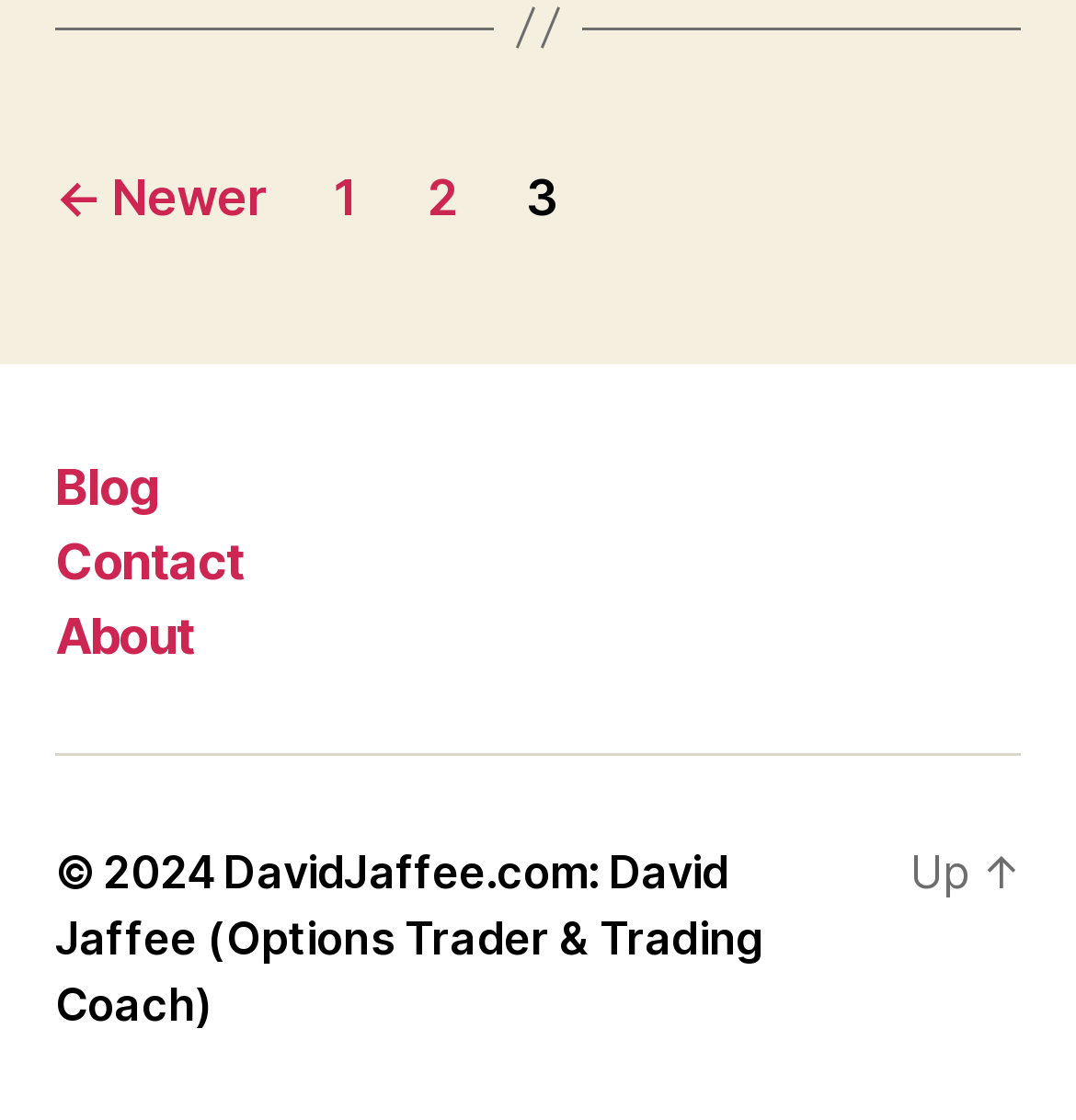What is the purpose of the 'Up' link?
Respond with a short answer, either a single word or a phrase, based on the image.

To go up